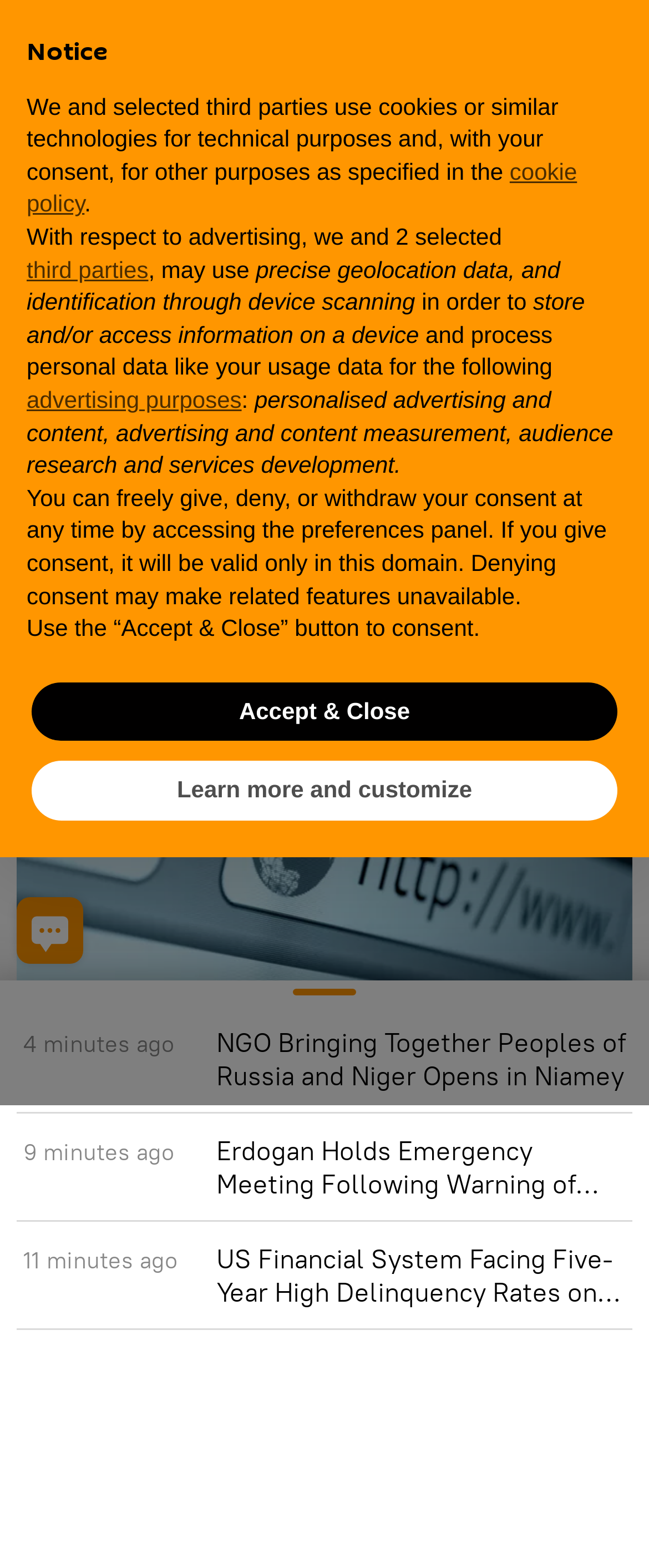How many news articles are listed below the main article?
Based on the screenshot, respond with a single word or phrase.

3